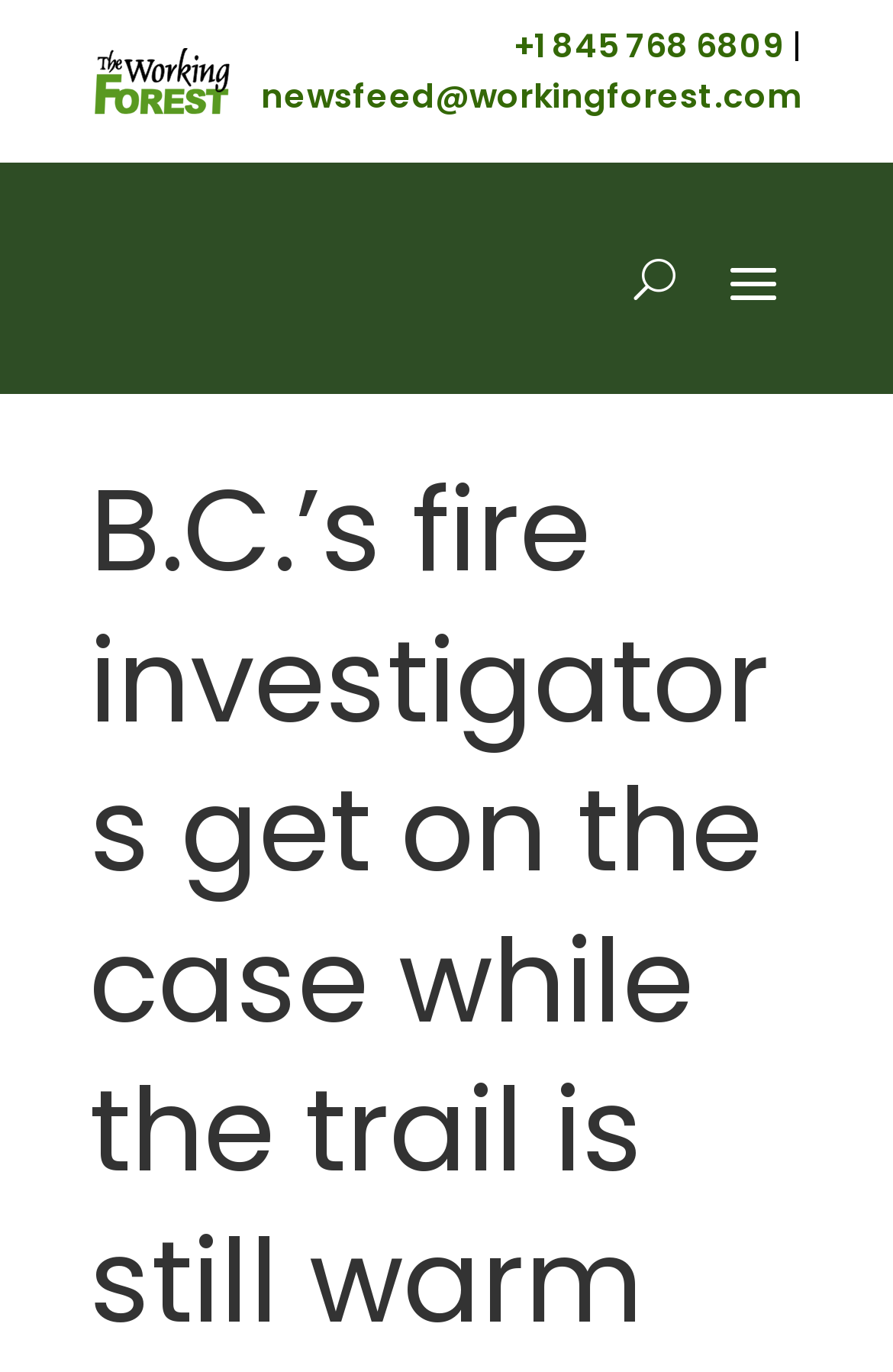Using the provided element description: "+1 845 768 6809", determine the bounding box coordinates of the corresponding UI element in the screenshot.

[0.574, 0.017, 0.877, 0.05]